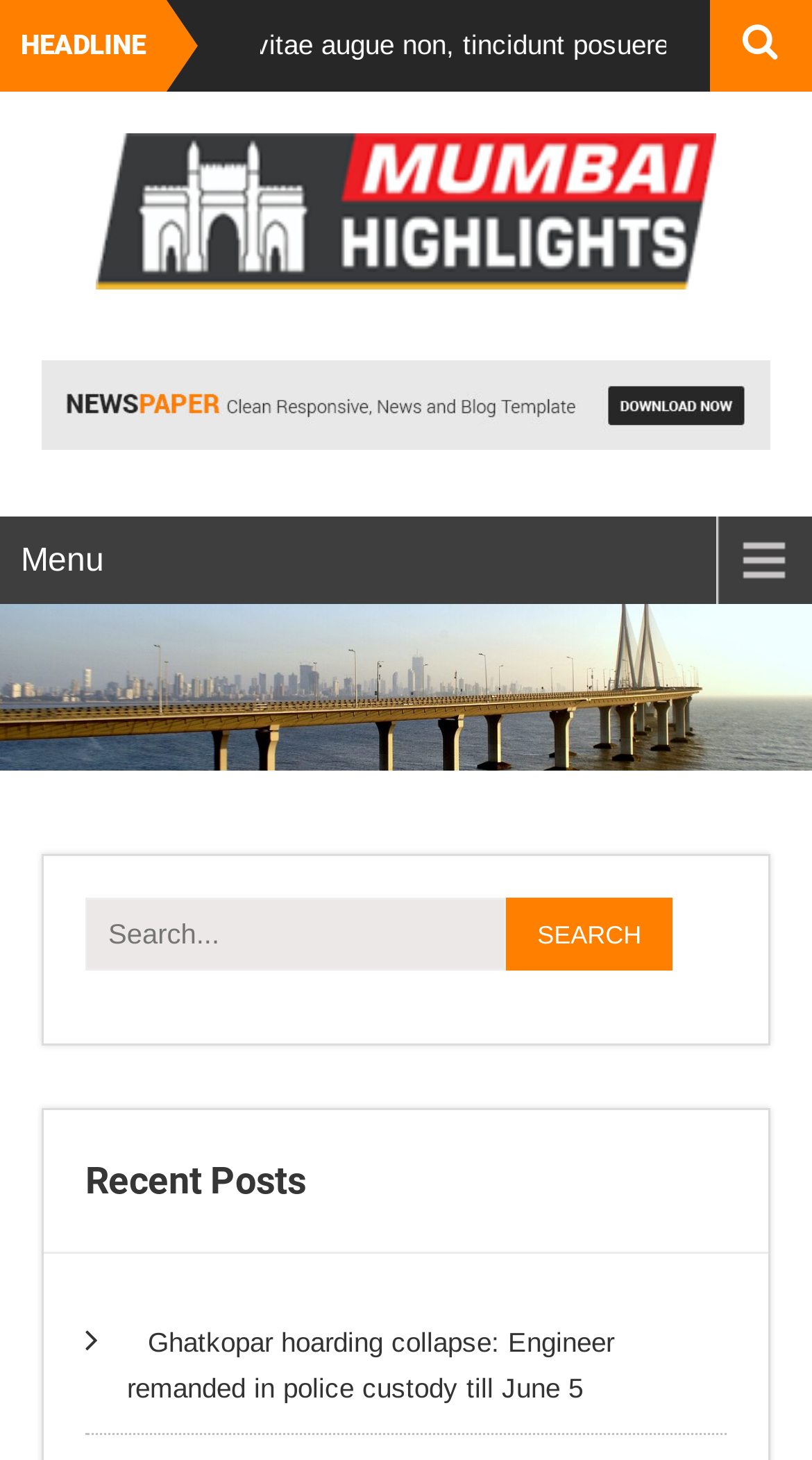What is the function of the button next to the search box?
Please respond to the question with as much detail as possible.

The button is located next to the search box and has no text, but it is likely to be a submit button to execute the search query input by the user.